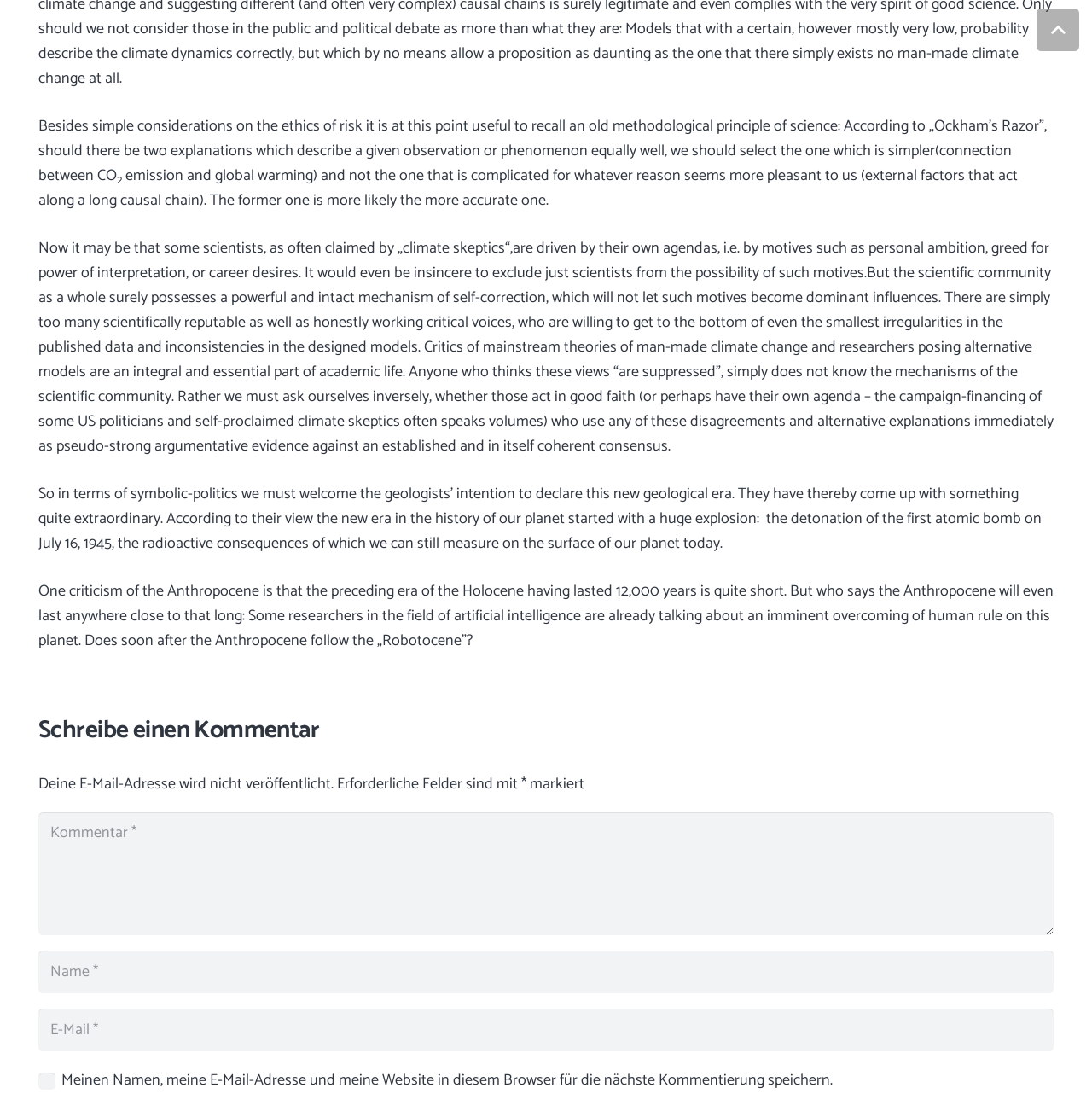Refer to the screenshot and answer the following question in detail:
What is the name of the new geological era mentioned in the text?

The name of the new geological era mentioned in the text is the Anthropocene, which is described as starting with the detonation of the first atomic bomb on July 16, 1945.